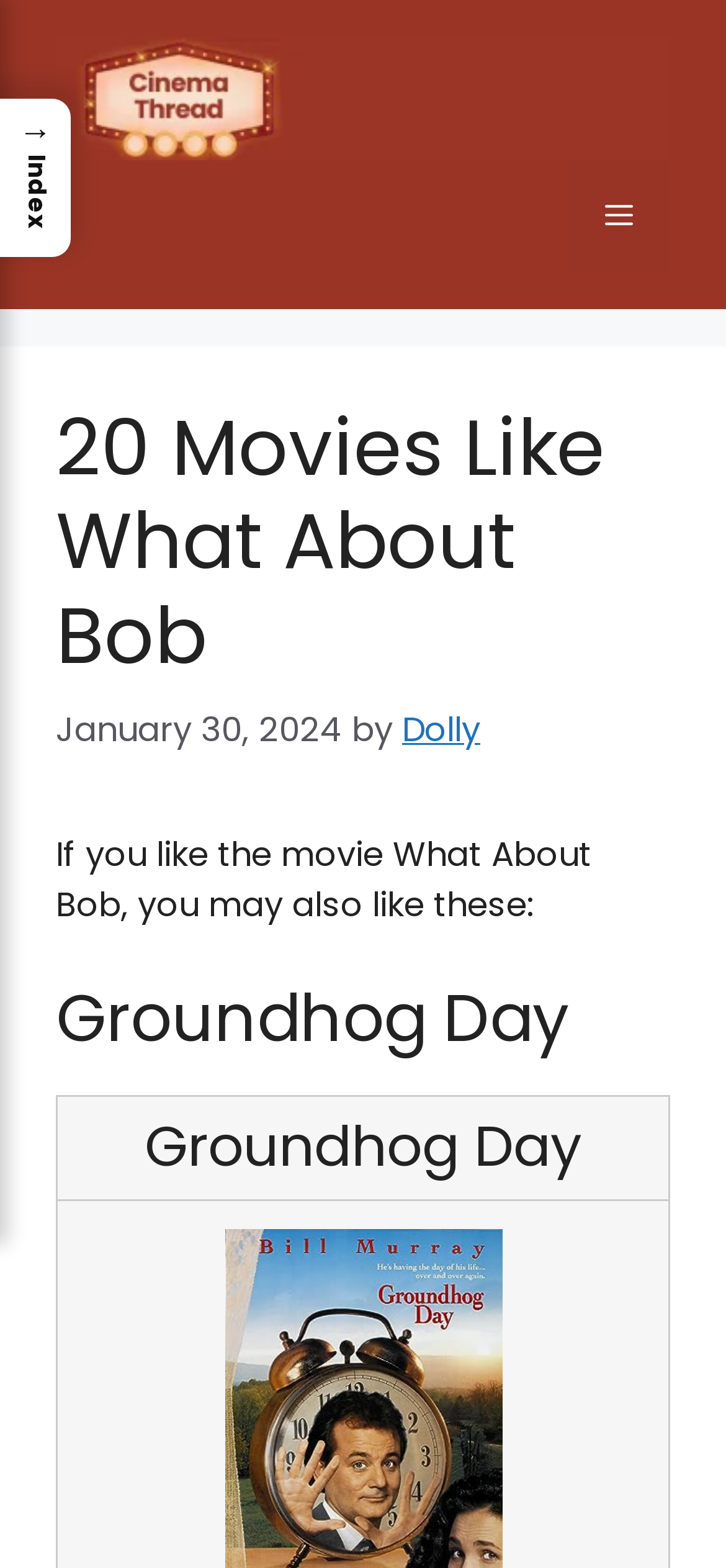What is the date of the article?
Using the image, respond with a single word or phrase.

January 30, 2024